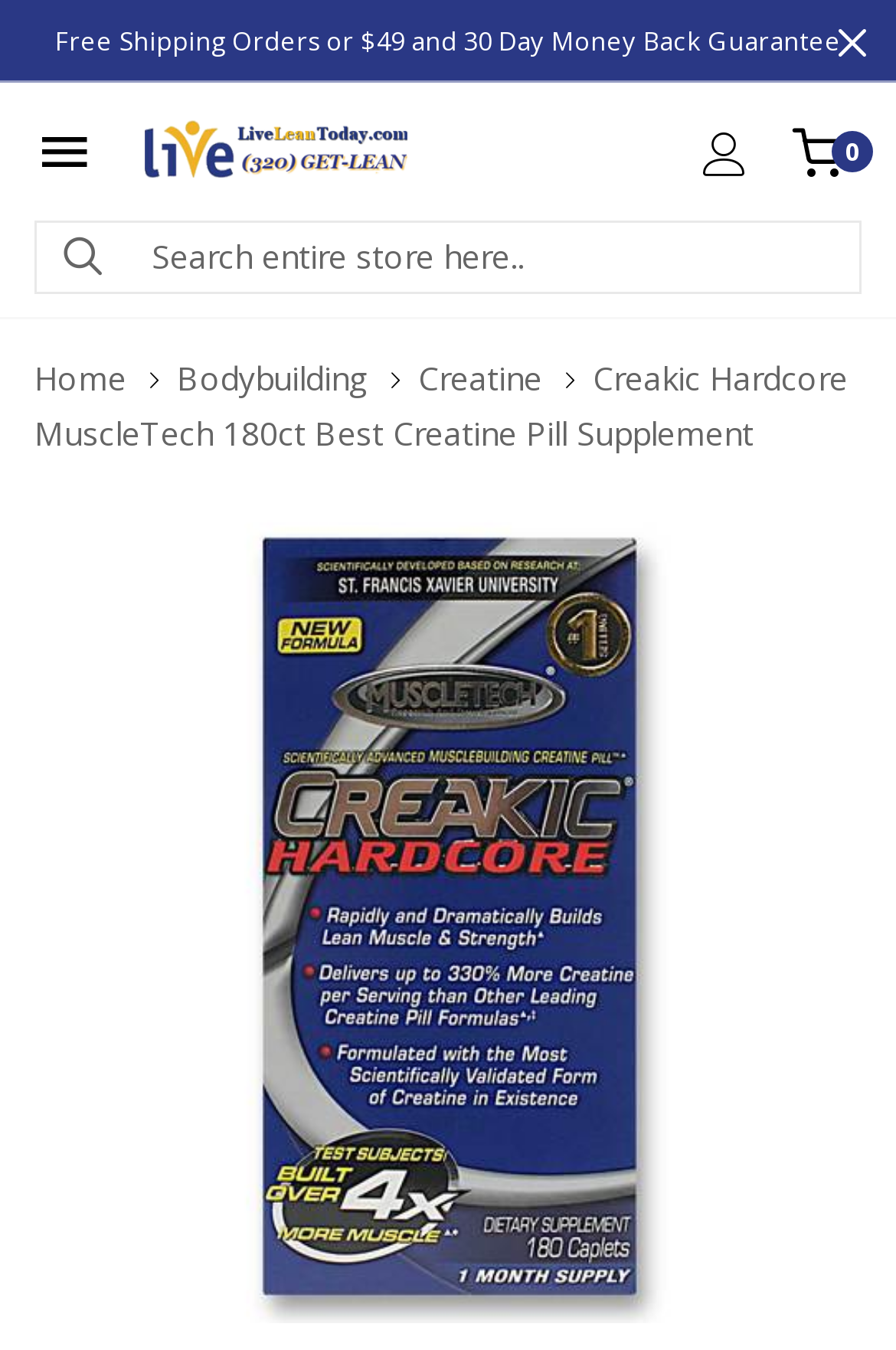Is there a search function on the webpage?
Look at the image and respond with a single word or a short phrase.

Yes